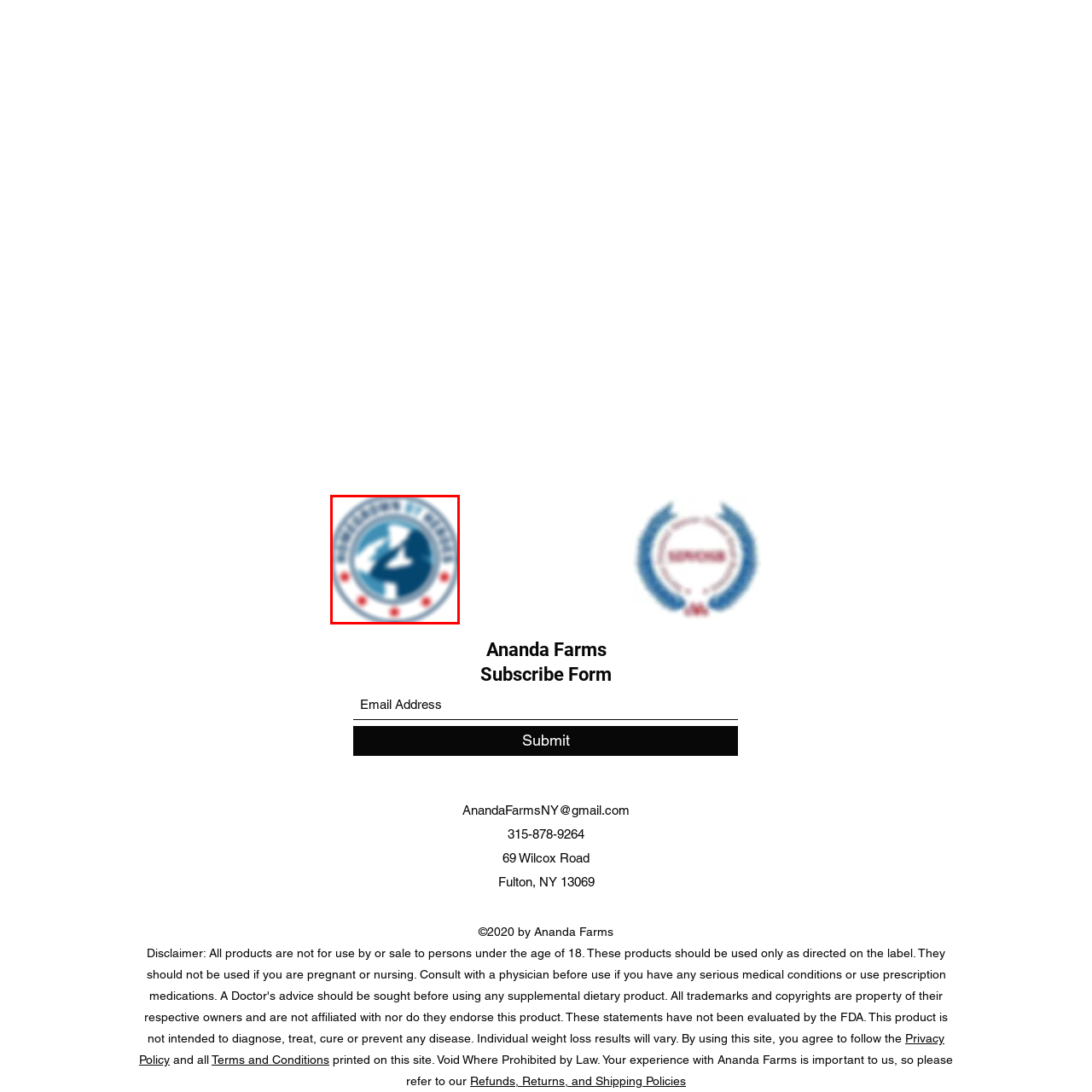Look at the image within the red outline, What is the color scheme of the logo? Answer with one word or phrase.

Blue and dark blue